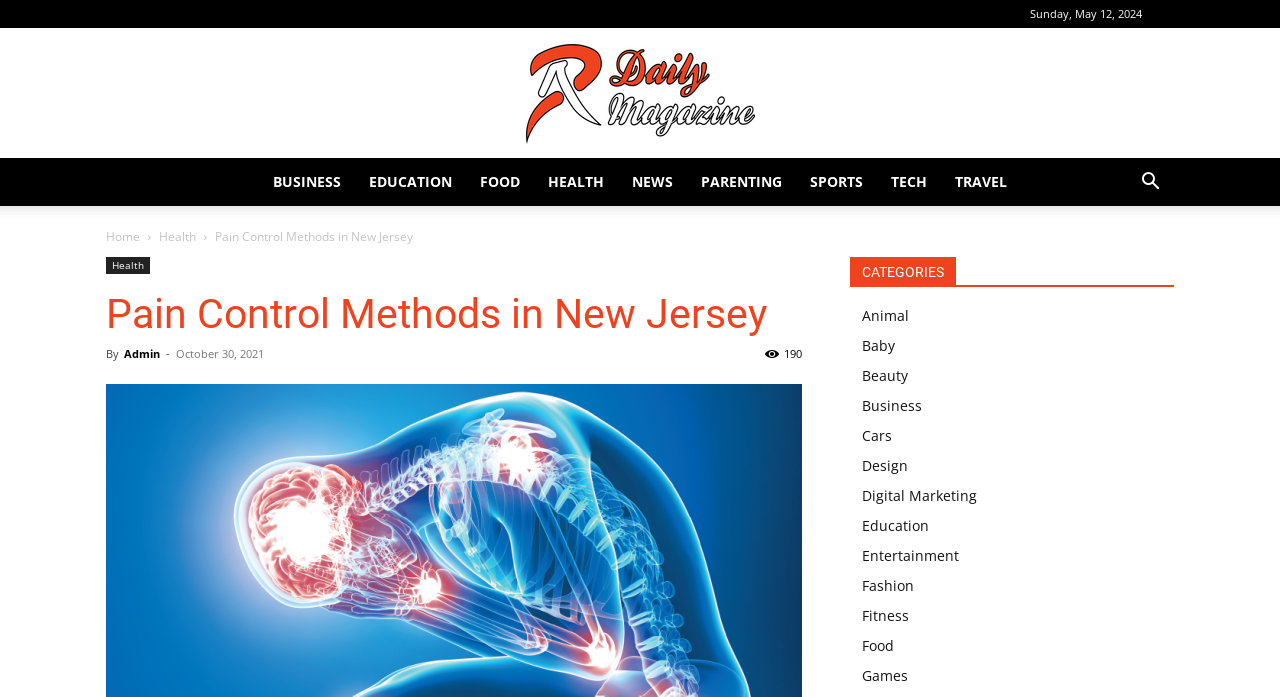What is the name of the author of the article?
Answer the question based on the image using a single word or a brief phrase.

Admin